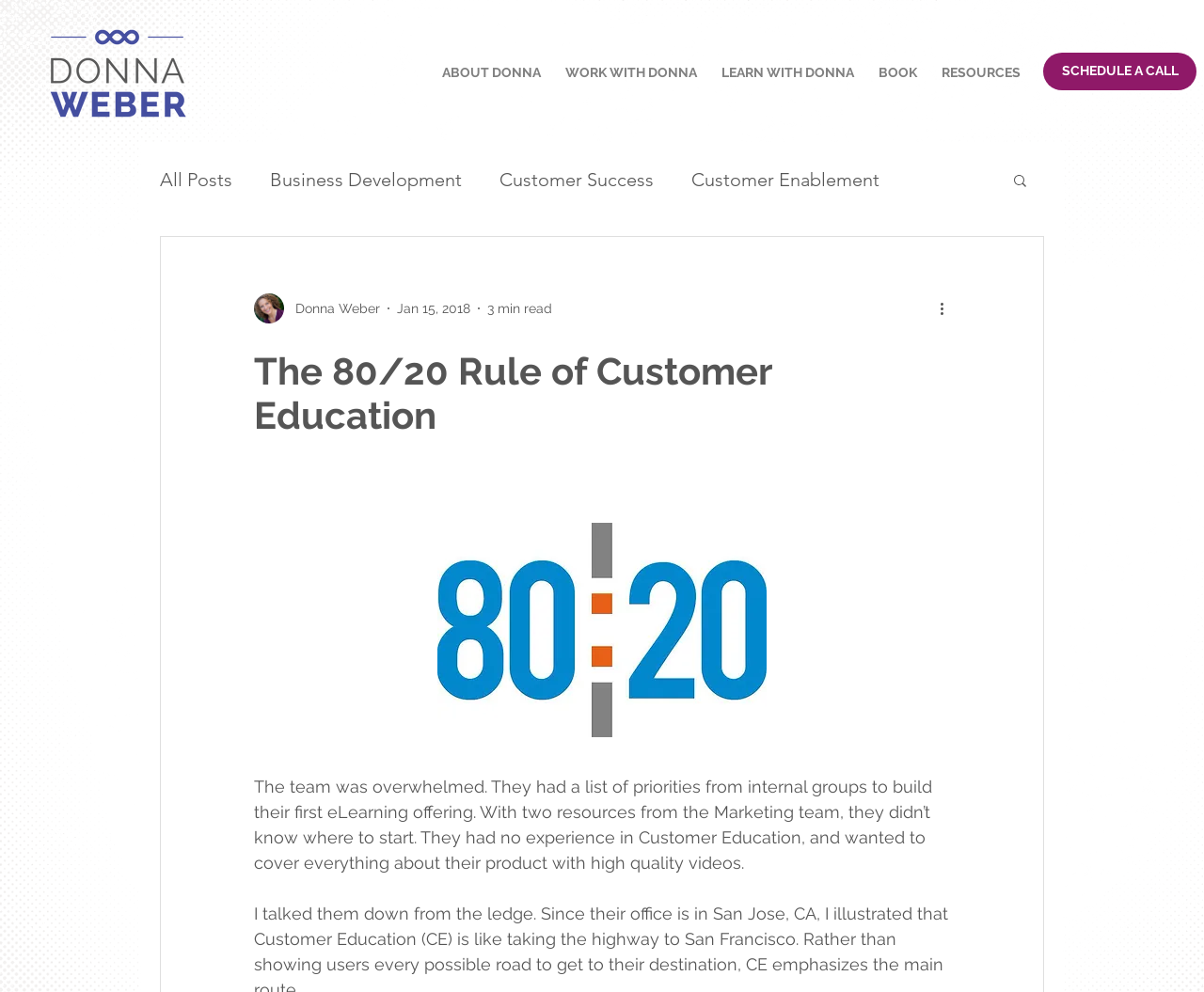Please locate the bounding box coordinates of the region I need to click to follow this instruction: "Go to the 'Volleyball TV' resource".

None